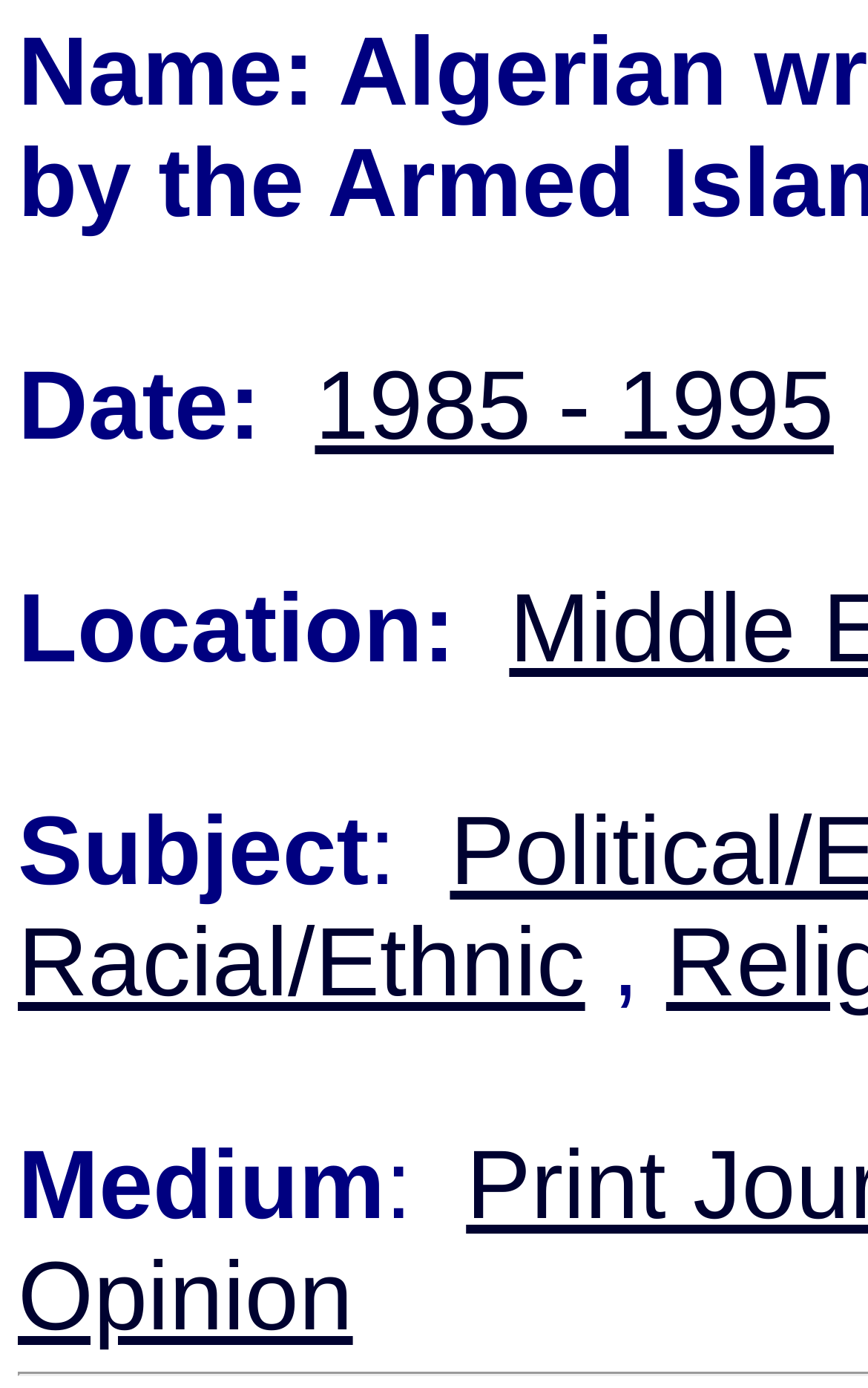Give a one-word or one-phrase response to the question:
What type of writer was Tahar Djaout?

Poet, fiction writer, journalist, and editor